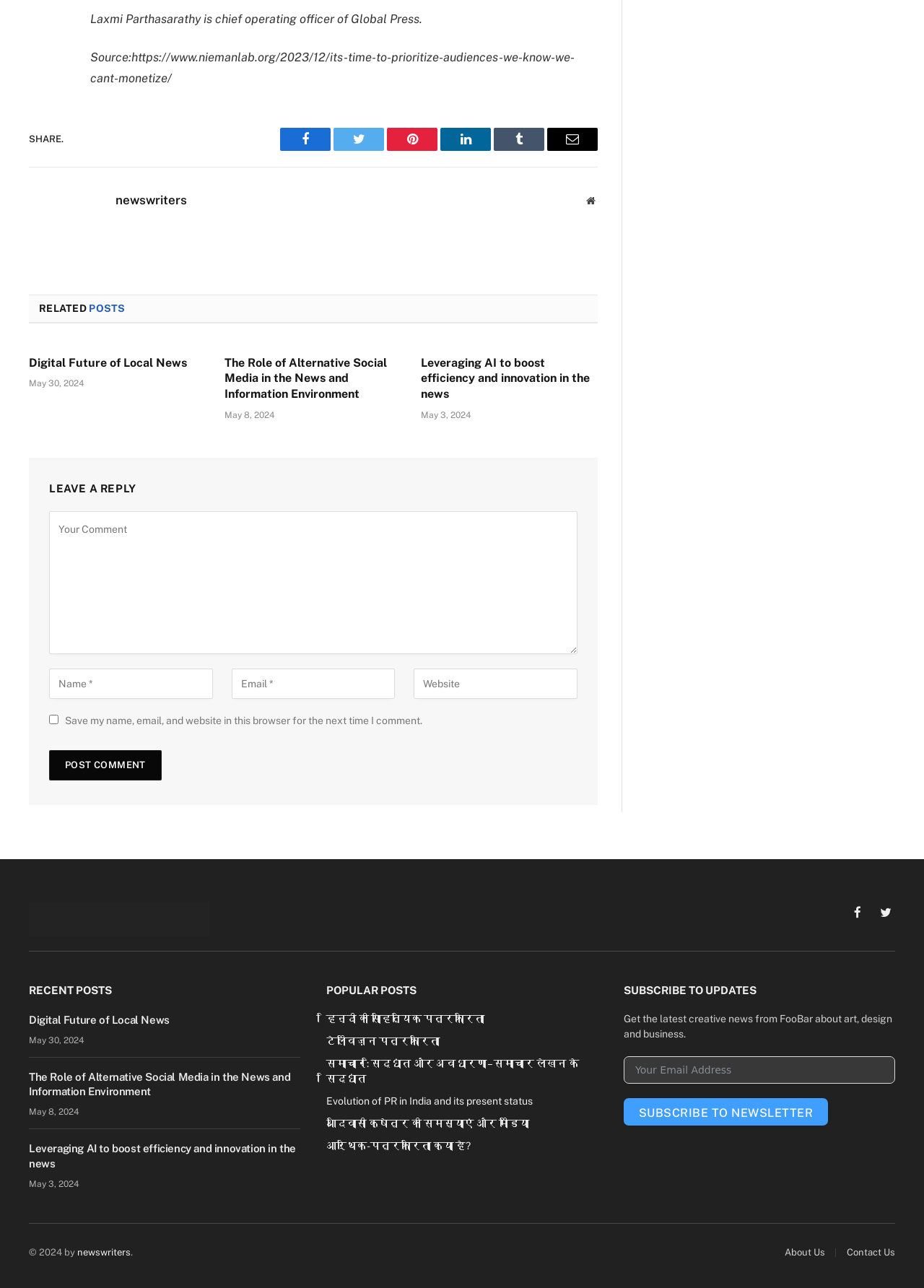Find the bounding box coordinates of the element's region that should be clicked in order to follow the given instruction: "Subscribe to newsletter". The coordinates should consist of four float numbers between 0 and 1, i.e., [left, top, right, bottom].

[0.675, 0.852, 0.896, 0.874]